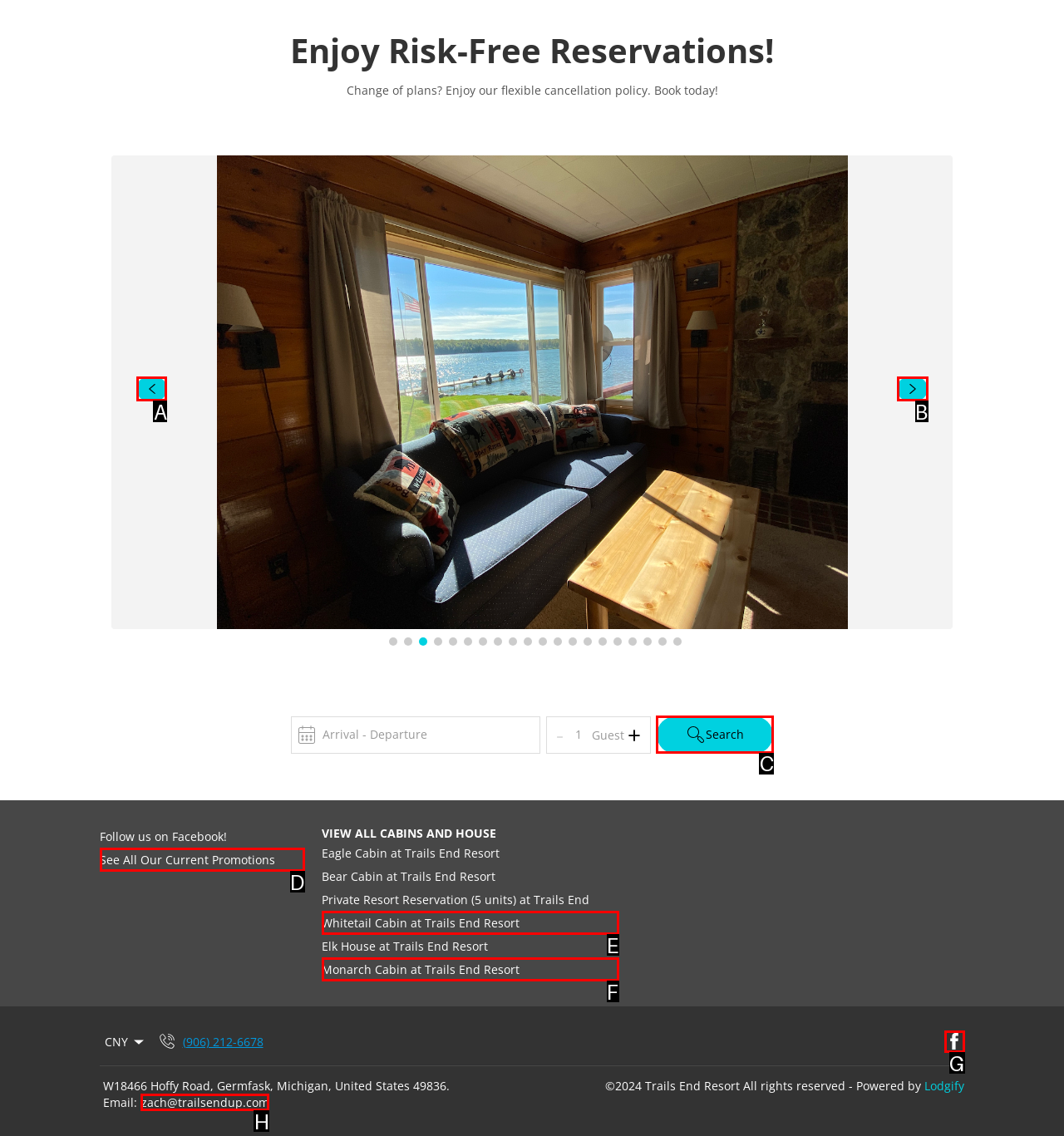Select the option I need to click to accomplish this task: Click the 'Search' link
Provide the letter of the selected choice from the given options.

C